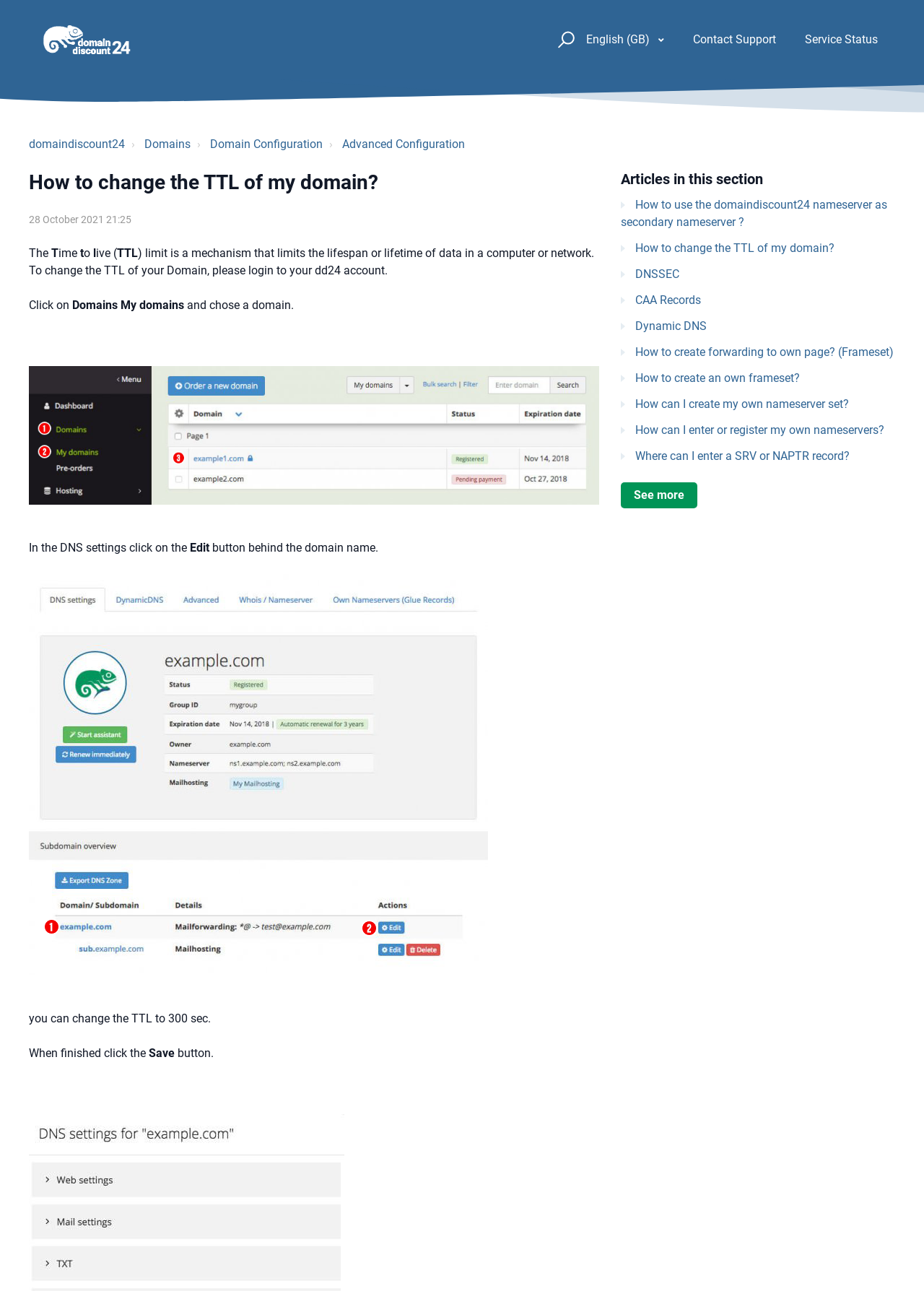How do I change the TTL of my domain?
Please provide a single word or phrase as the answer based on the screenshot.

Login to dd24 account